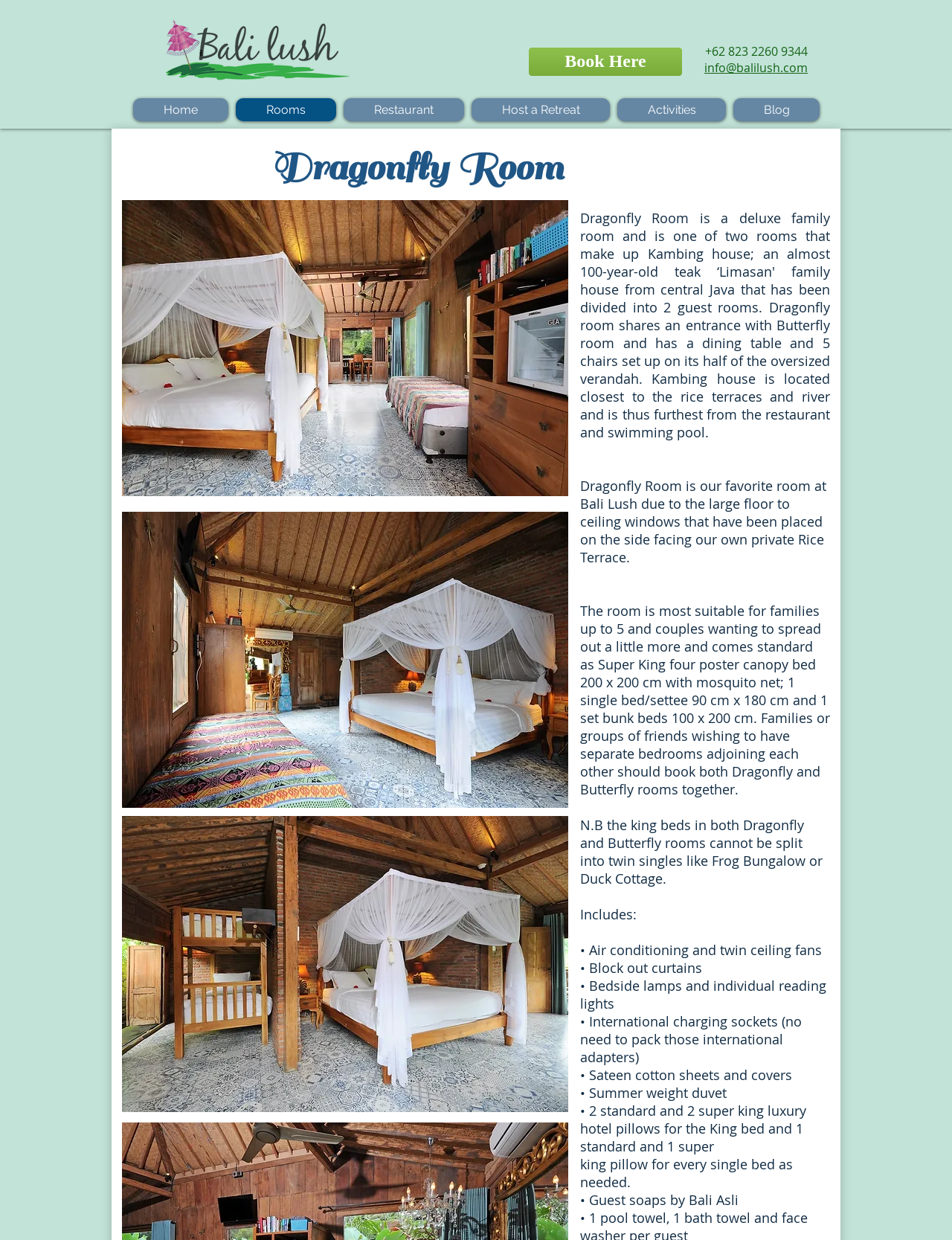Please provide a one-word or phrase answer to the question: 
What is the size of the Super King four poster canopy bed?

200 x 200 cm